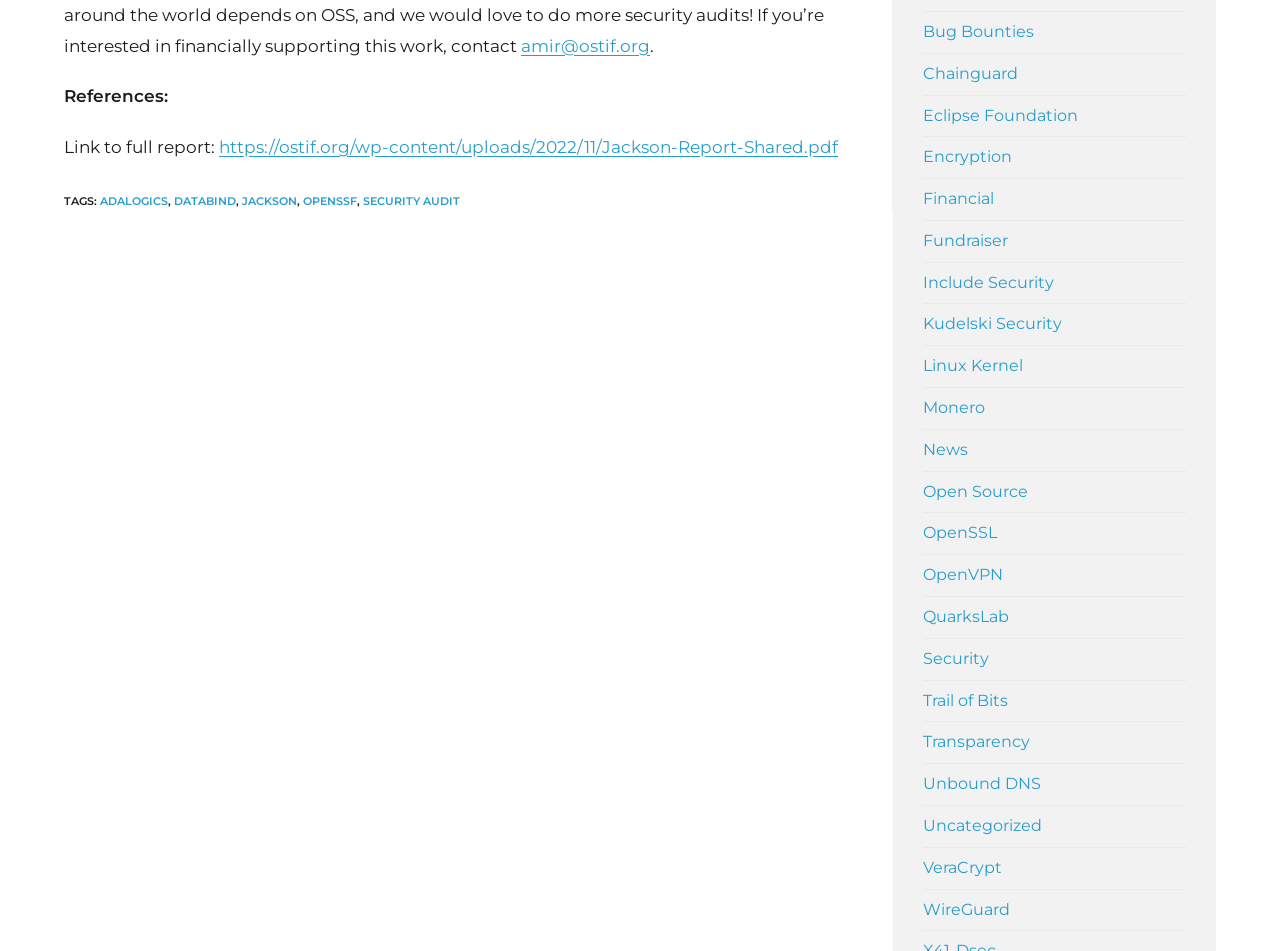Indicate the bounding box coordinates of the clickable region to achieve the following instruction: "Check the Security Audit tag."

[0.284, 0.204, 0.359, 0.219]